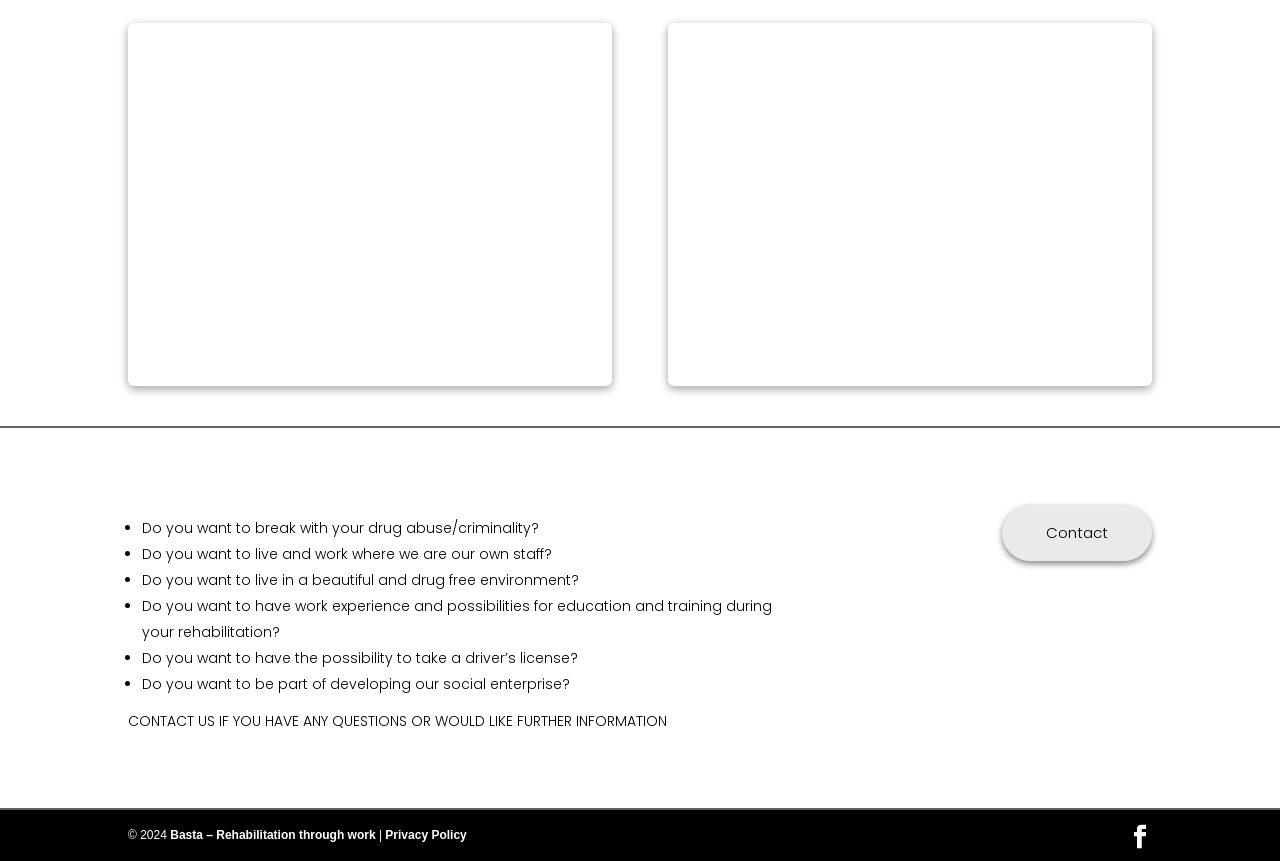What is the name of the organization behind this webpage?
Please provide a single word or phrase based on the screenshot.

Basta